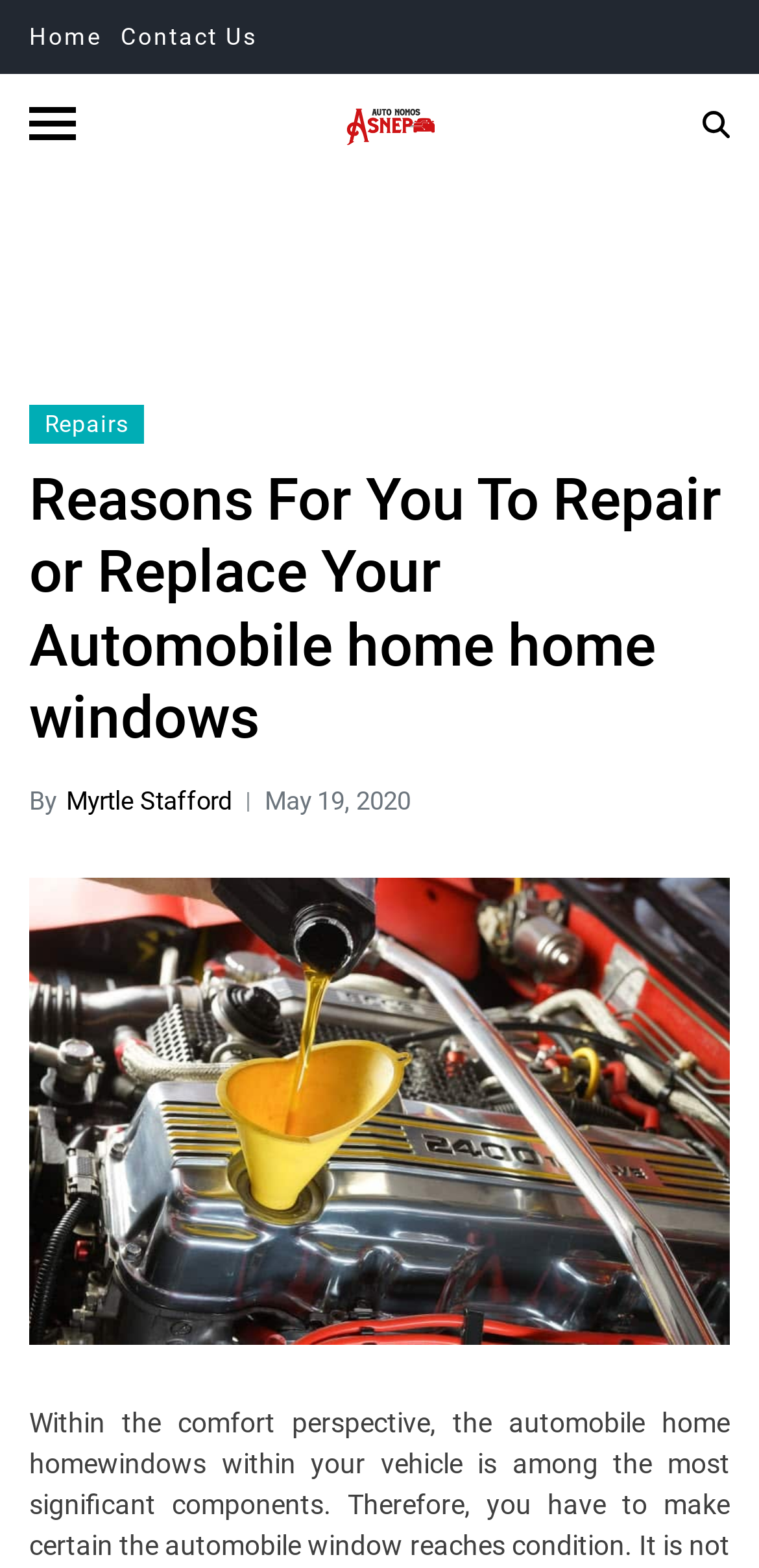Please identify the bounding box coordinates of the element I should click to complete this instruction: 'visit auto nomos asnepa'. The coordinates should be given as four float numbers between 0 and 1, like this: [left, top, right, bottom].

[0.446, 0.065, 0.579, 0.094]